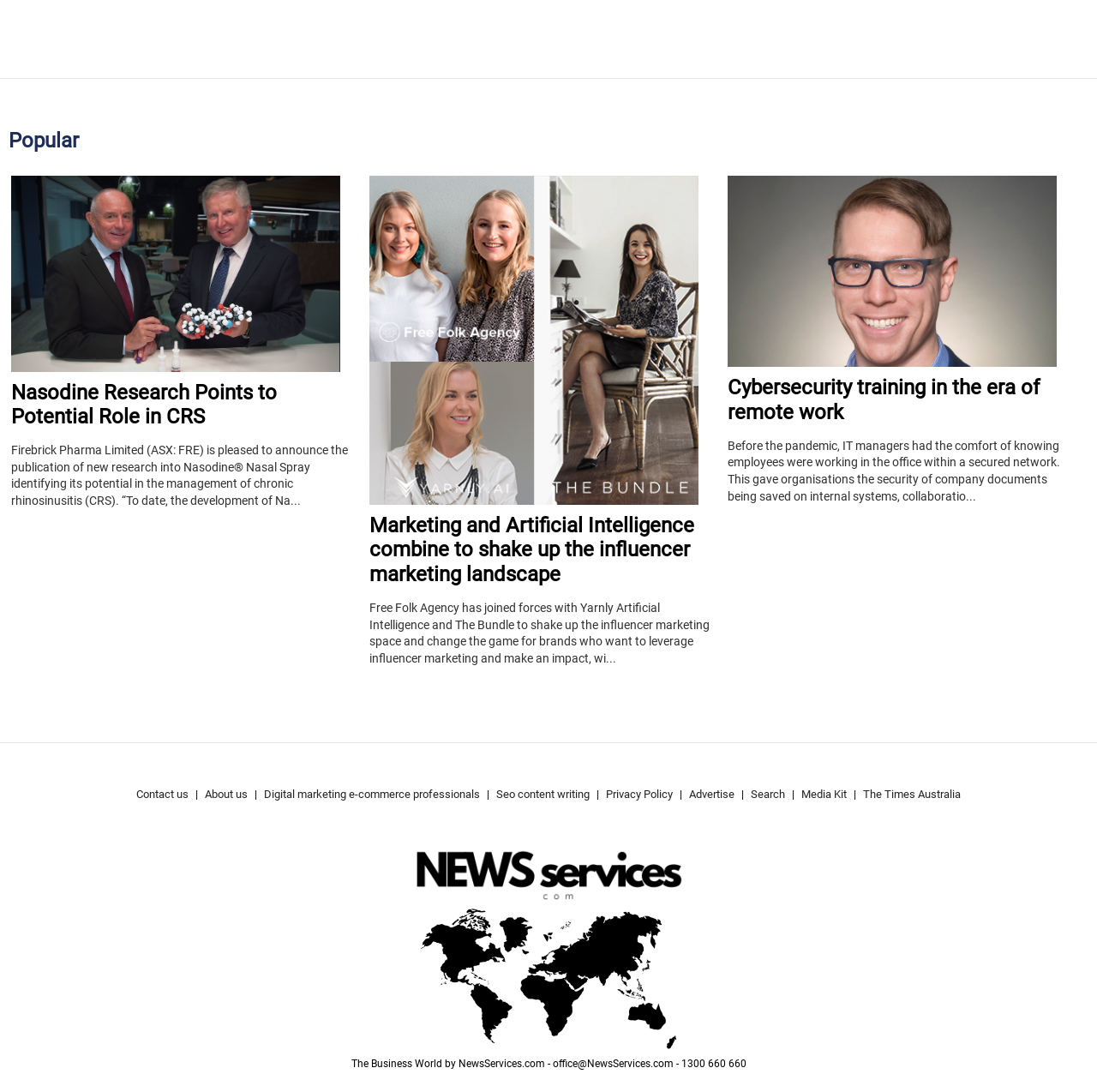Please specify the bounding box coordinates for the clickable region that will help you carry out the instruction: "Click on 'Nasodine Research Points to Potential Role in CRS'".

[0.01, 0.348, 0.252, 0.393]